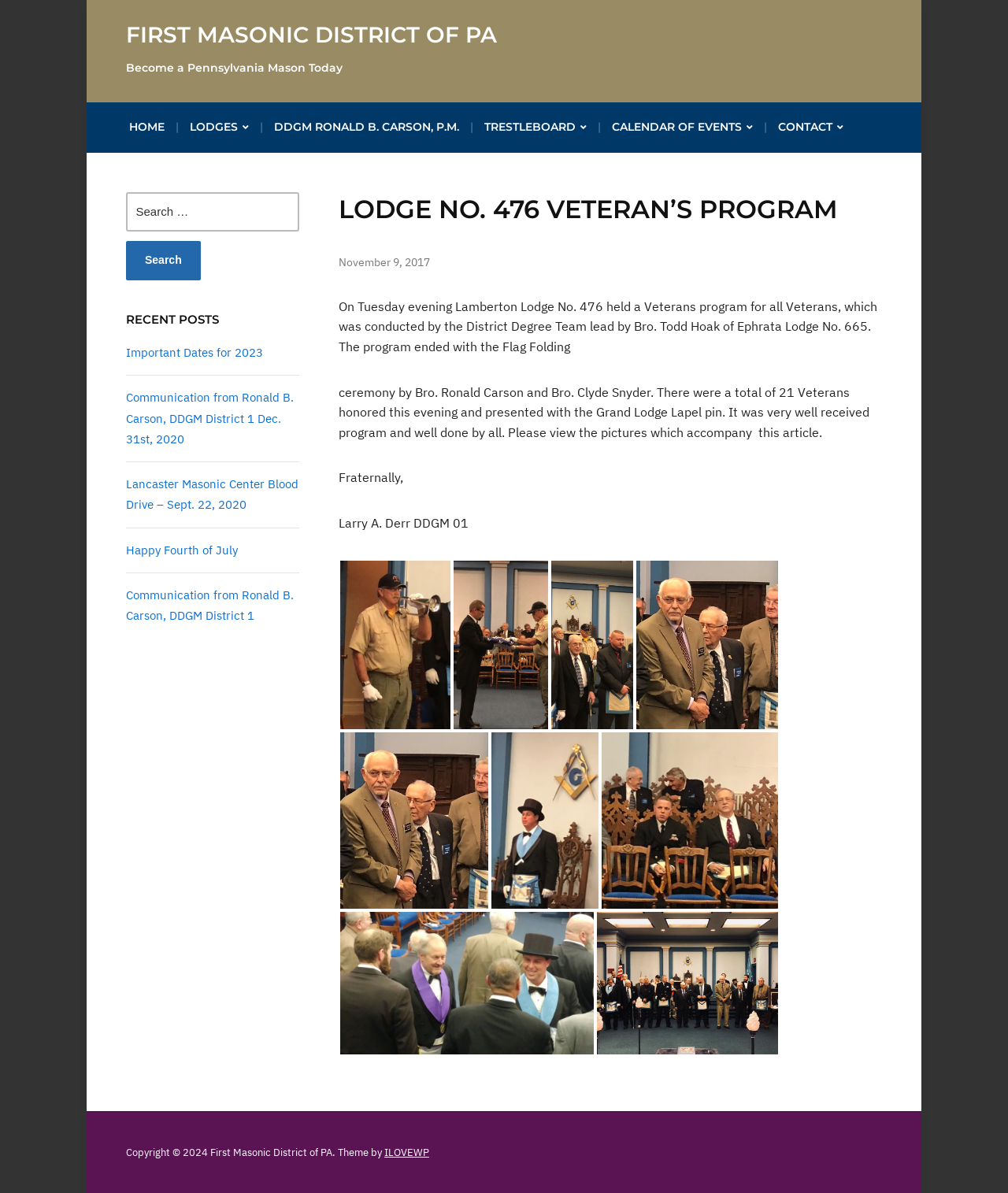Locate the bounding box coordinates of the area where you should click to accomplish the instruction: "Search for something".

[0.125, 0.161, 0.297, 0.194]